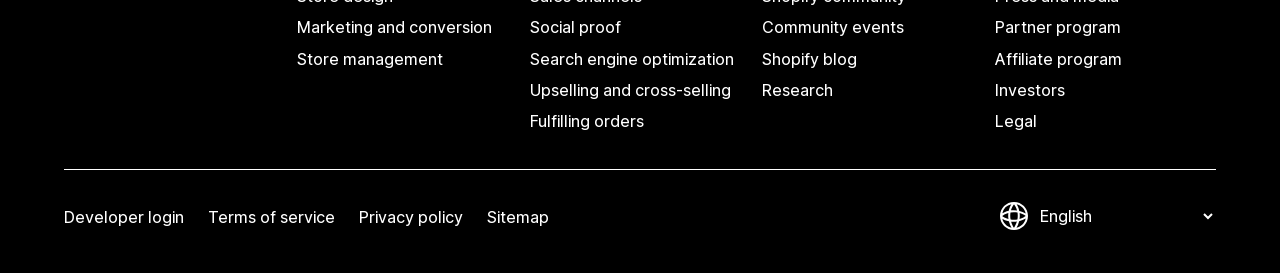How many columns of links are there?
Please provide a single word or phrase as the answer based on the screenshot.

3